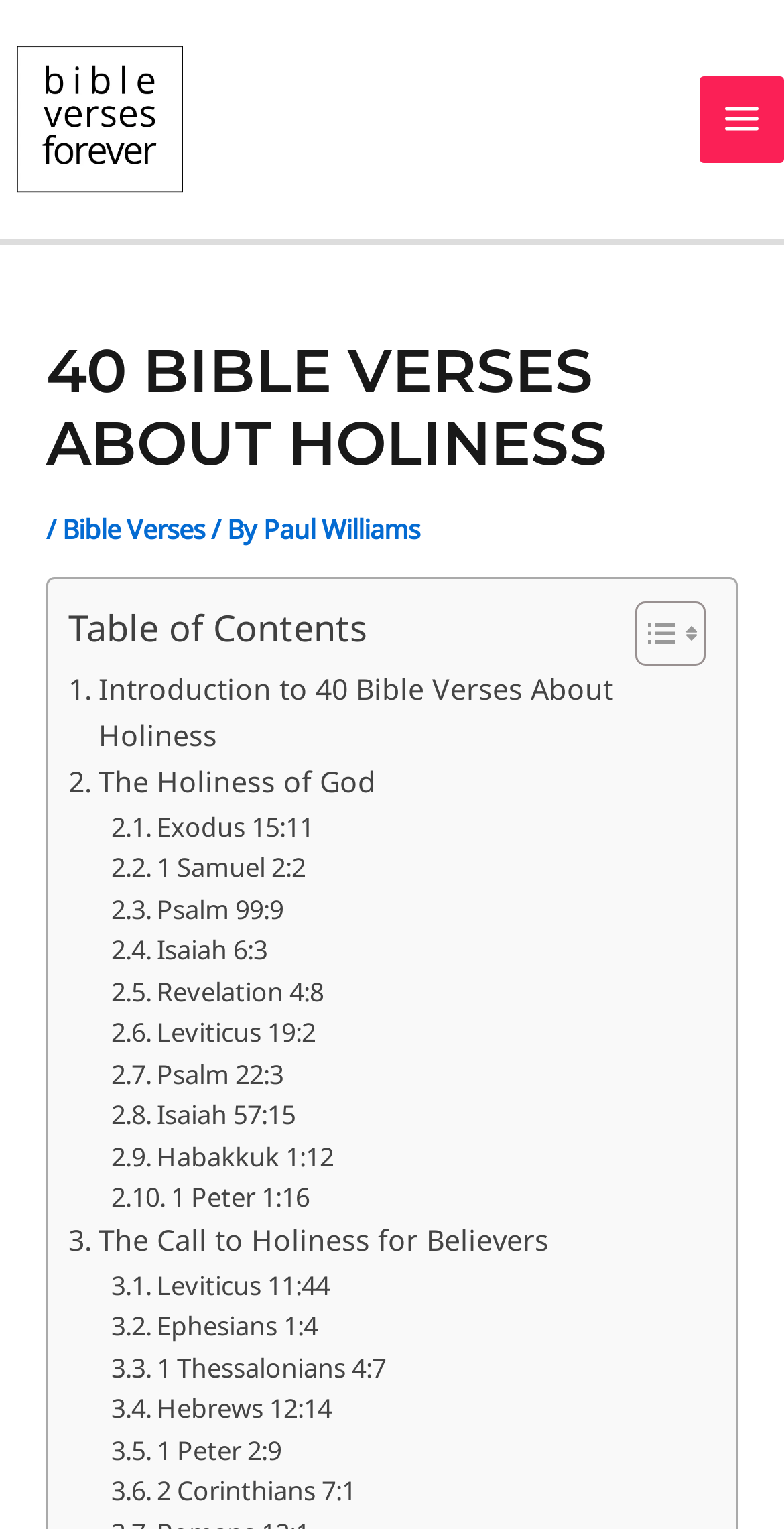Identify the bounding box coordinates of the element that should be clicked to fulfill this task: "Read the introduction to 40 Bible Verses About Holiness". The coordinates should be provided as four float numbers between 0 and 1, i.e., [left, top, right, bottom].

[0.087, 0.437, 0.887, 0.497]